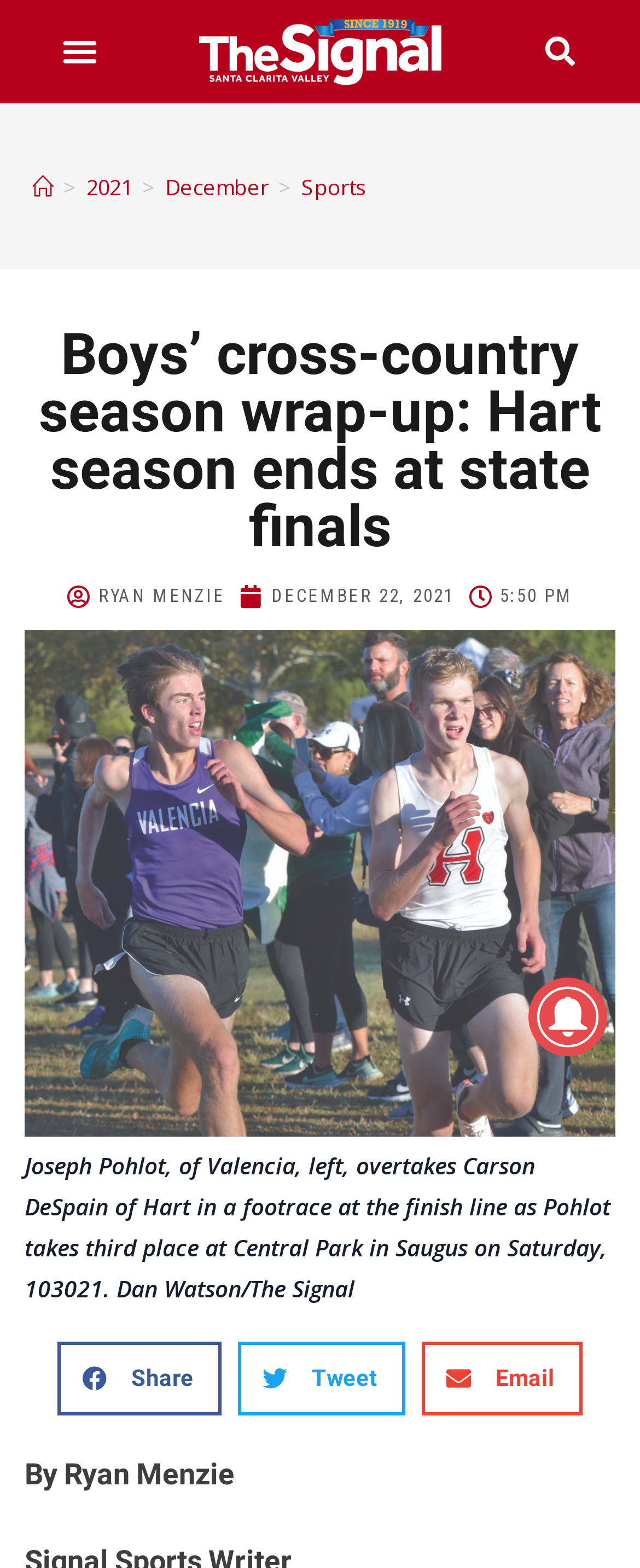Use a single word or phrase to answer this question: 
What is the sport mentioned in the article?

Cross-country